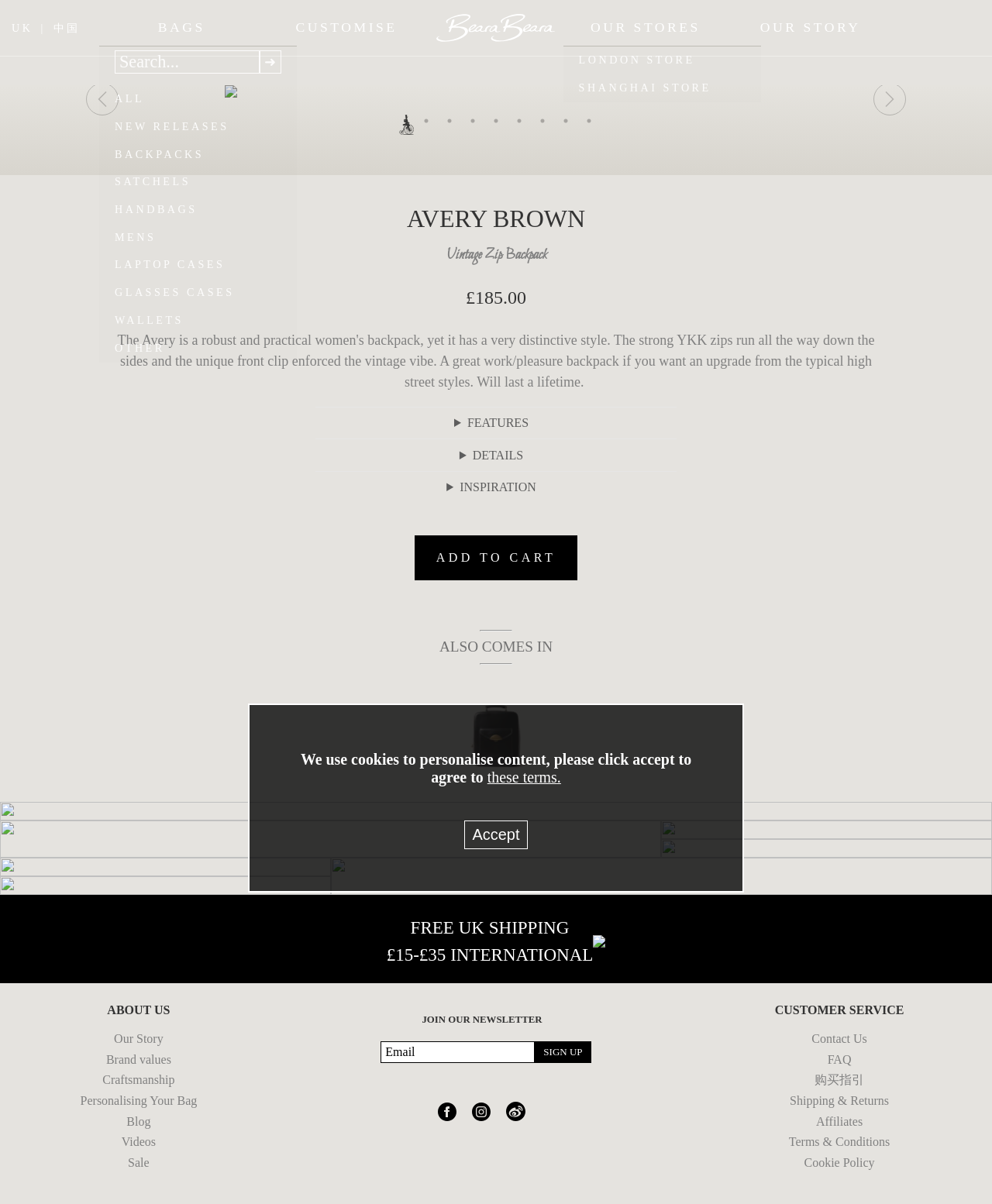Find the bounding box coordinates for the element that must be clicked to complete the instruction: "Customise a bag". The coordinates should be four float numbers between 0 and 1, indicated as [left, top, right, bottom].

[0.298, 0.015, 0.4, 0.031]